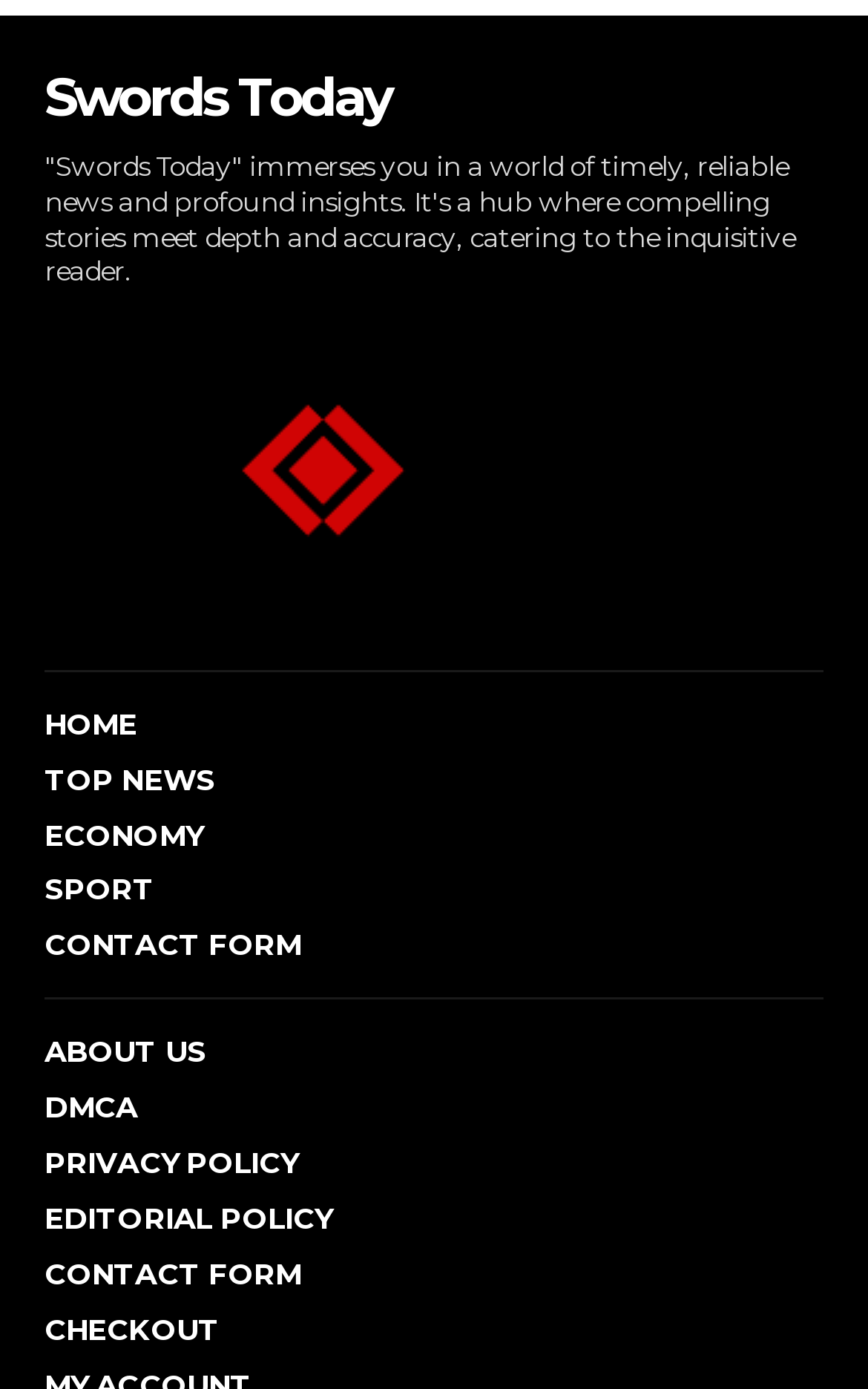Provide the bounding box coordinates of the section that needs to be clicked to accomplish the following instruction: "read top news."

[0.051, 0.548, 0.949, 0.575]